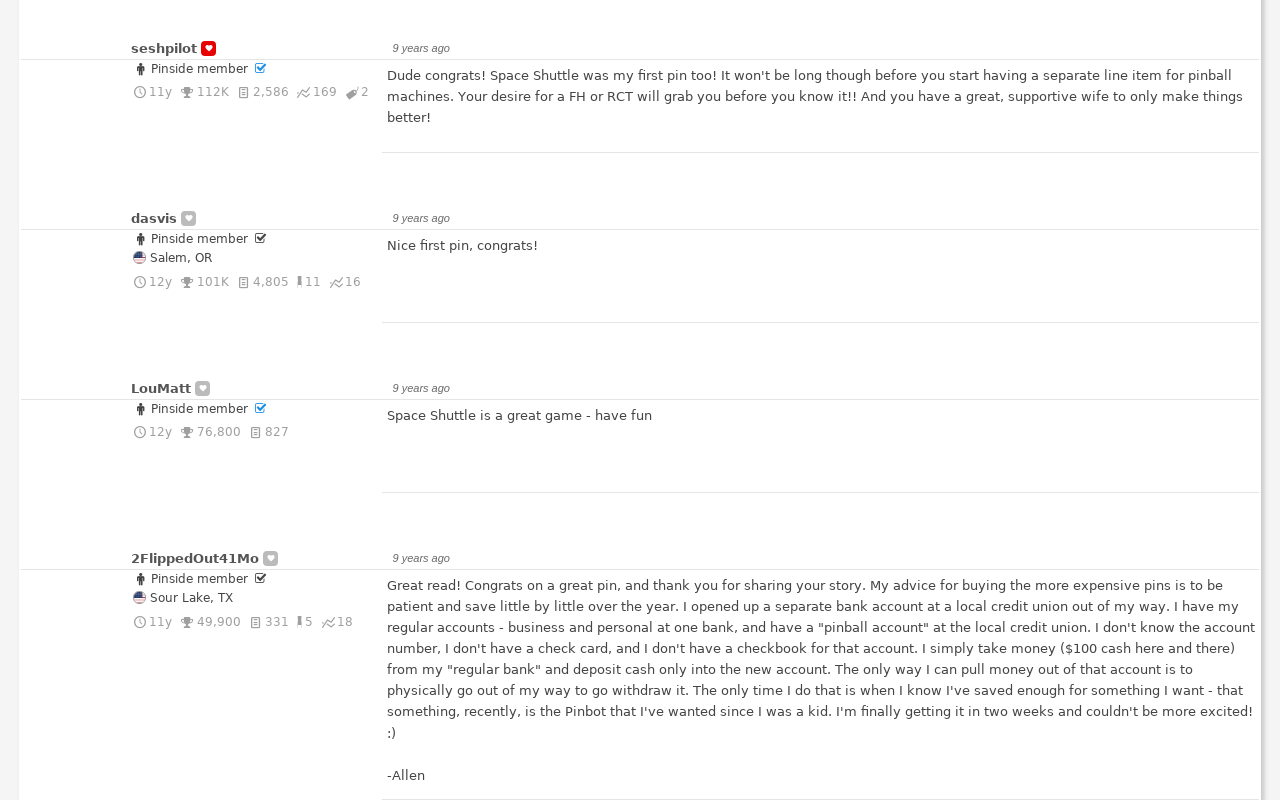Find the bounding box coordinates of the element to click in order to complete the given instruction: "View seshpilot profile."

[0.103, 0.051, 0.154, 0.071]